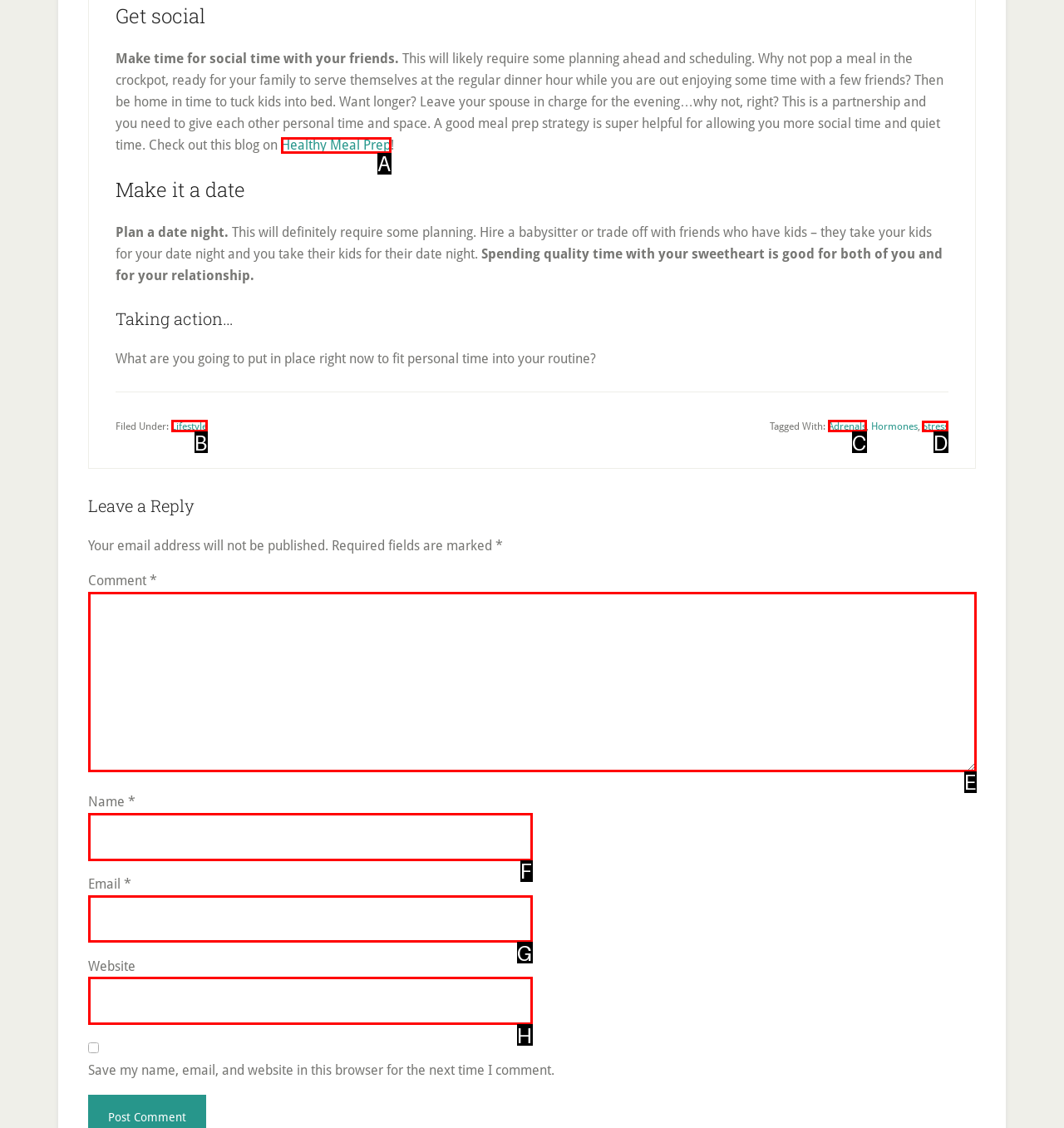Select the appropriate HTML element that needs to be clicked to execute the following task: Click the 'Stress' link. Respond with the letter of the option.

D